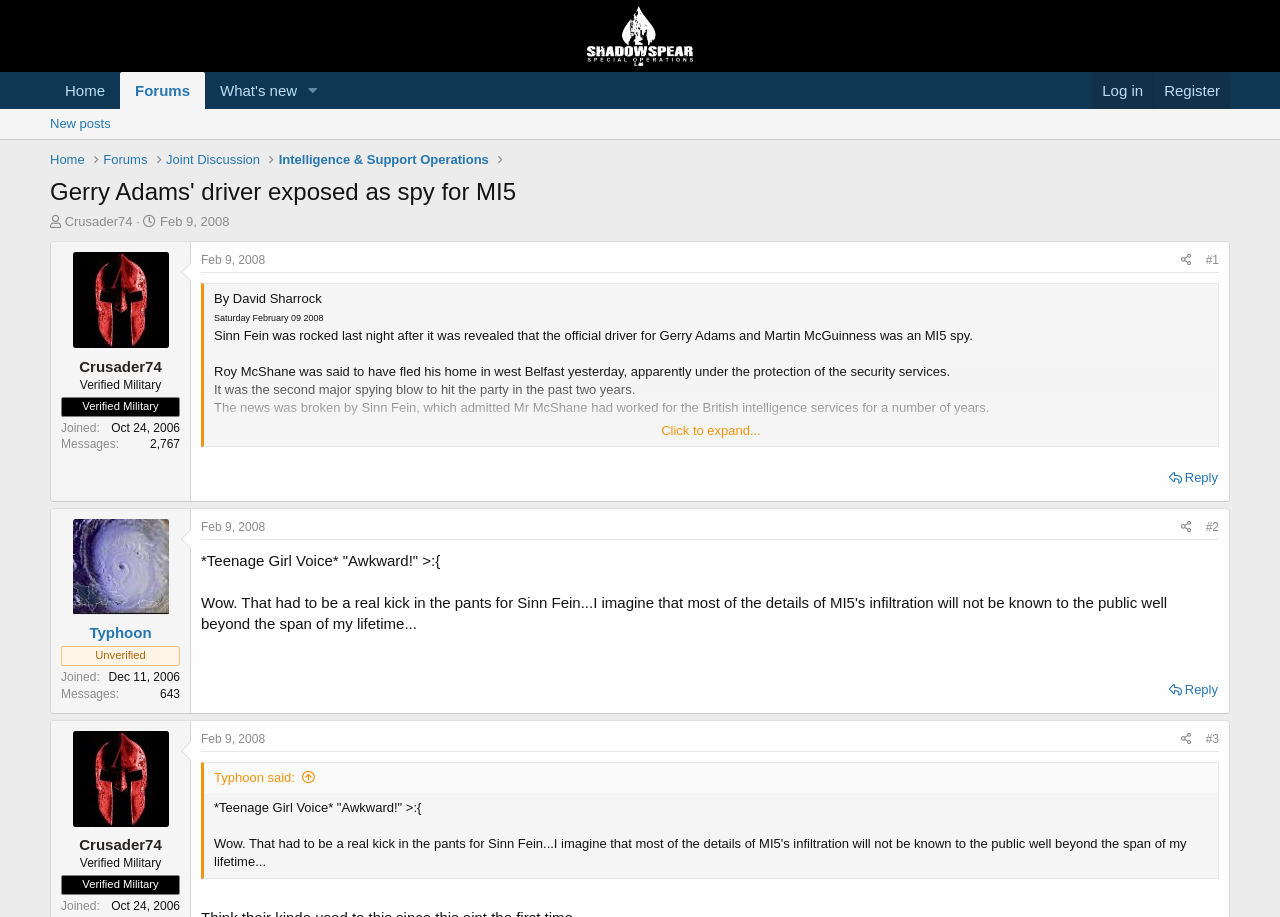Provide an in-depth caption for the elements present on the webpage.

This webpage appears to be a forum or discussion board, with a main article and multiple user comments. At the top of the page, there is a navigation menu with links to "Home", "Forums", "What's new", and "Log in" or "Register". There is also a search bar and a button to toggle the menu.

The main article is titled "Gerry Adams' driver exposed as spy for MI5" and has a heading with the same text. The article is written by David Sharrock and dated Saturday, February 9, 2008. The content of the article discusses how Sinn Fein was rocked by the revelation that the official driver for Gerry Adams and Martin McGuinness was an MI5 spy.

Below the article, there are multiple user comments. Each comment has a heading with the username, and some comments have additional information such as the user's join date and number of messages. The comments are organized in a threaded format, with replies to comments indented below the original comment.

There are also multiple links and buttons throughout the page, including links to user profiles, reply buttons, and a button to expand or collapse comments. At the bottom of the page, there is a footer with a link to reply to the thread.

In terms of layout, the page has a clear hierarchy of elements, with the main article and navigation menu at the top, followed by the user comments. The comments are organized in a clear and readable format, with each comment separated from the others by a clear margin. The use of headings, links, and buttons helps to create a clear visual hierarchy and makes it easy to navigate the page.